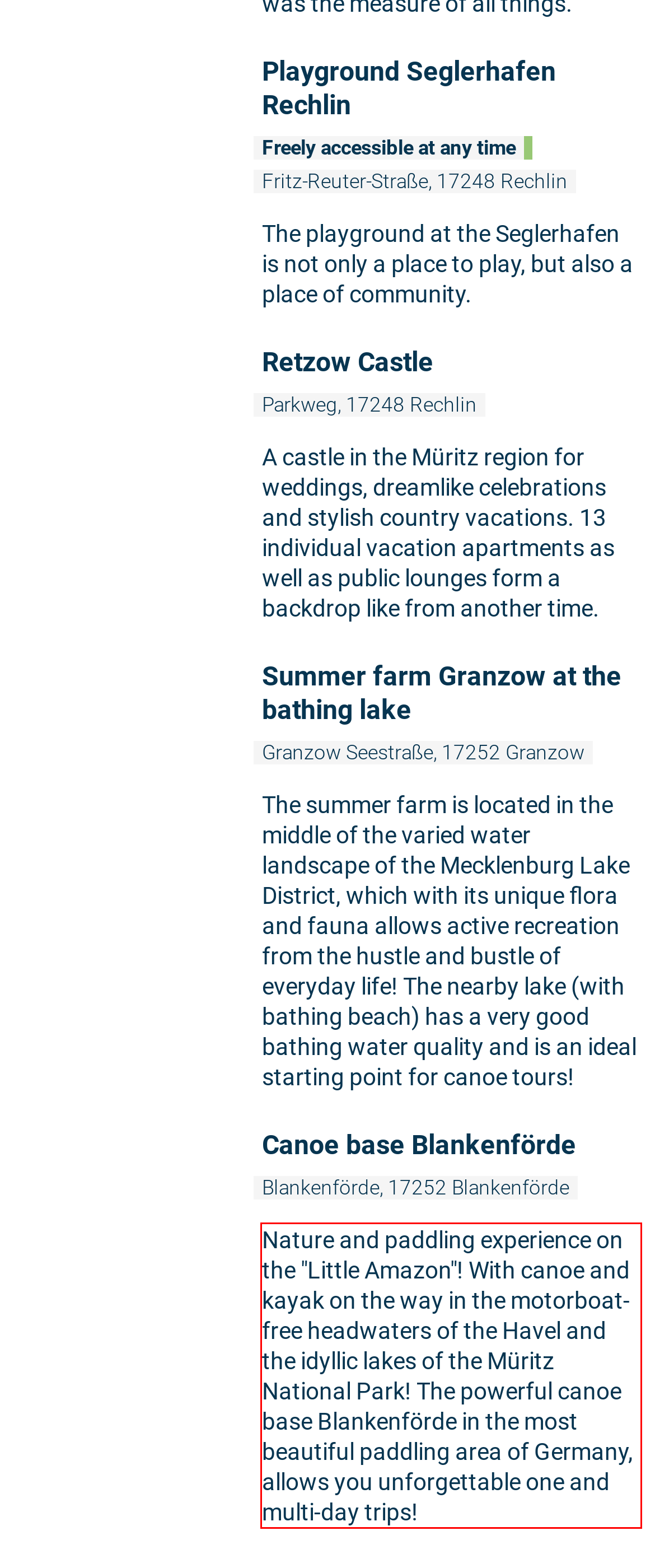Identify the text inside the red bounding box in the provided webpage screenshot and transcribe it.

Nature and paddling experience on the "Little Amazon"! With canoe and kayak on the way in the motorboat-free headwaters of the Havel and the idyllic lakes of the Müritz National Park! The powerful canoe base Blankenförde in the most beautiful paddling area of Germany, allows you unforgettable one and multi-day trips!